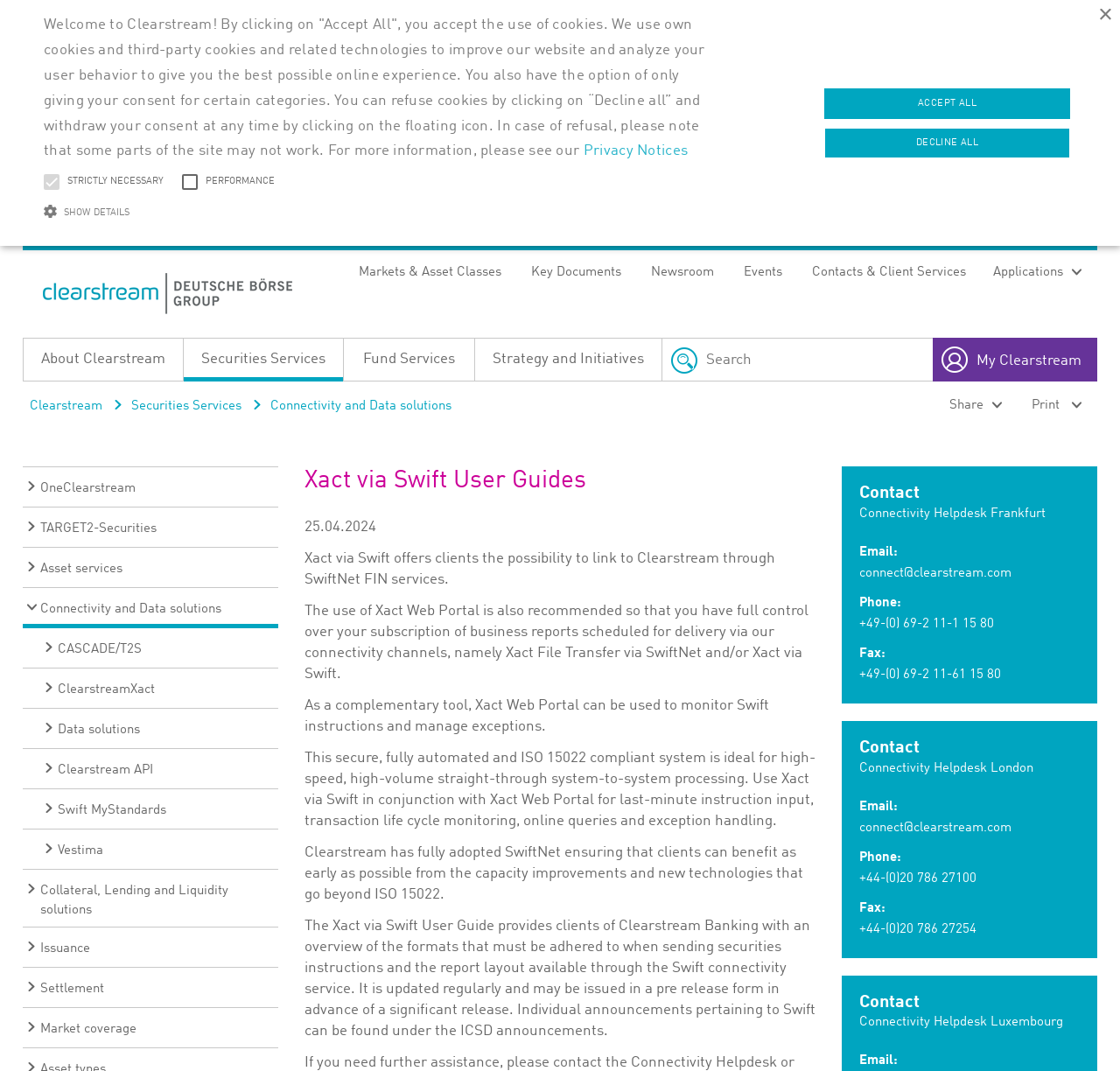Give a concise answer of one word or phrase to the question: 
How many connectivity helpdesks are listed on the webpage?

Three